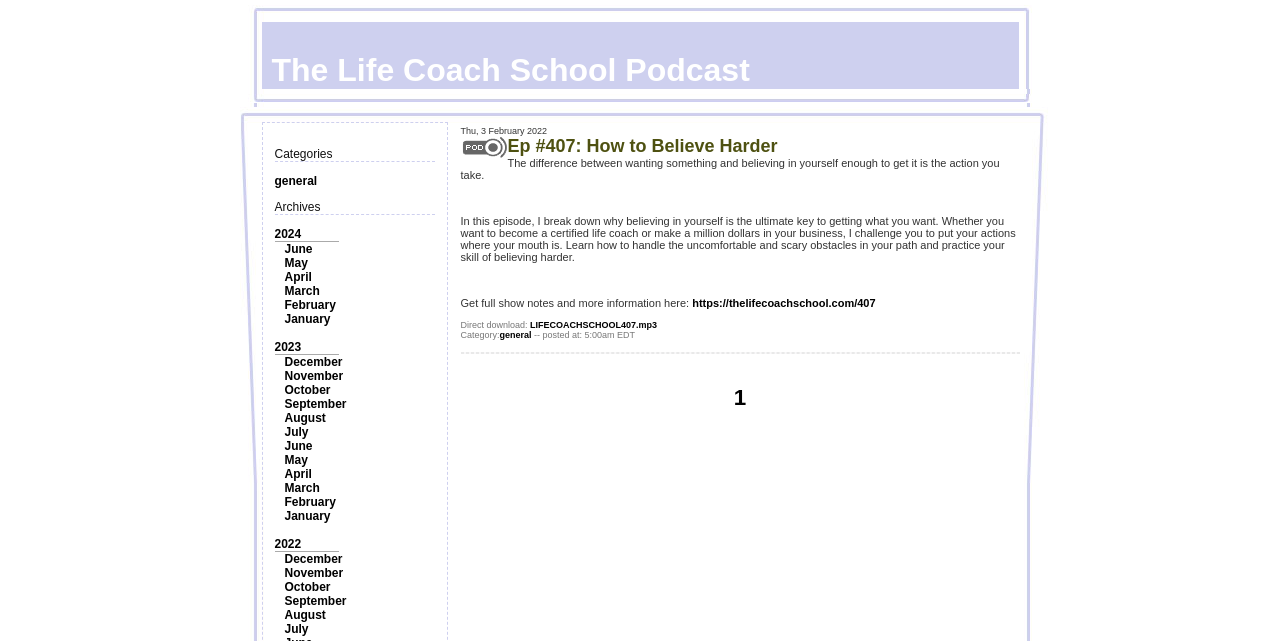Locate the bounding box coordinates of the area that needs to be clicked to fulfill the following instruction: "Click on Mens Hostel in Chennai". The coordinates should be in the format of four float numbers between 0 and 1, namely [left, top, right, bottom].

None